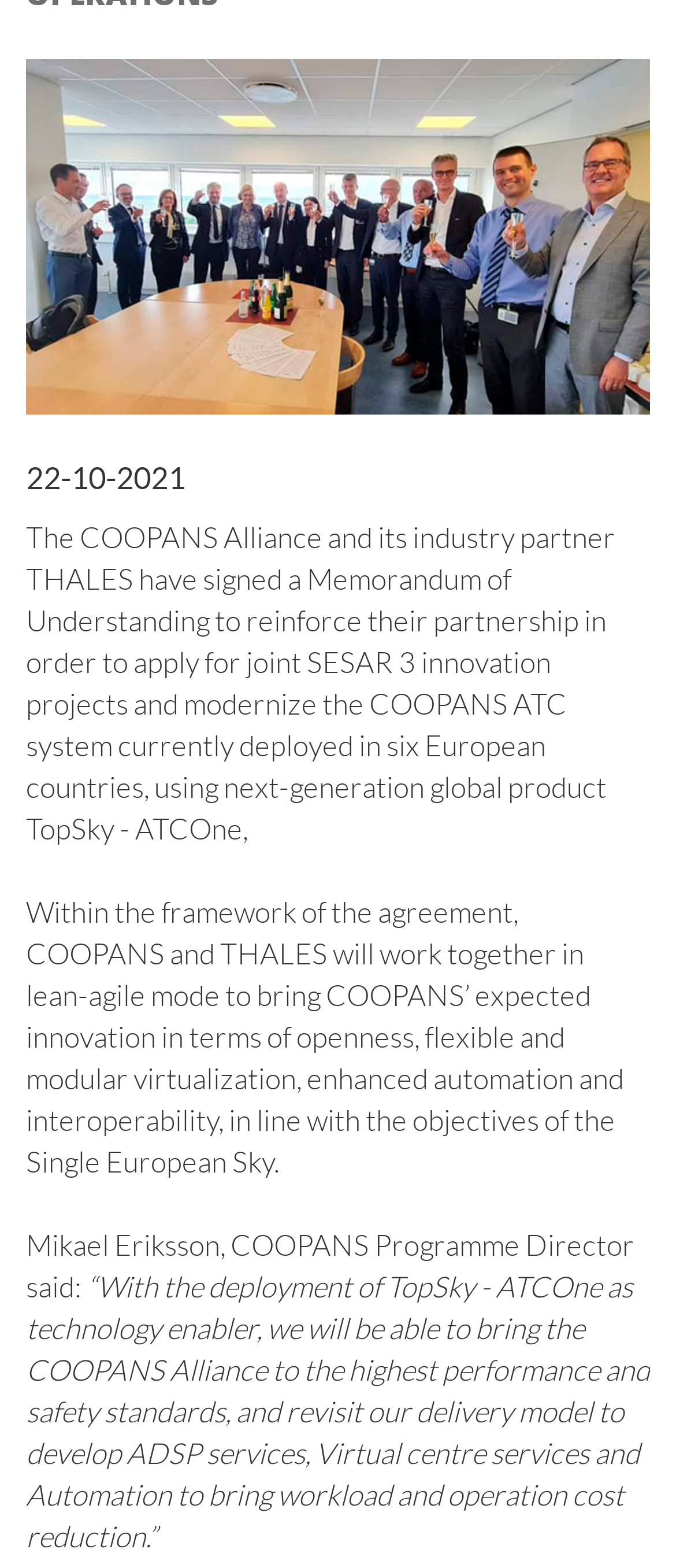Calculate the bounding box coordinates for the UI element based on the following description: "Members". Ensure the coordinates are four float numbers between 0 and 1, i.e., [left, top, right, bottom].

[0.395, 0.015, 0.941, 0.047]